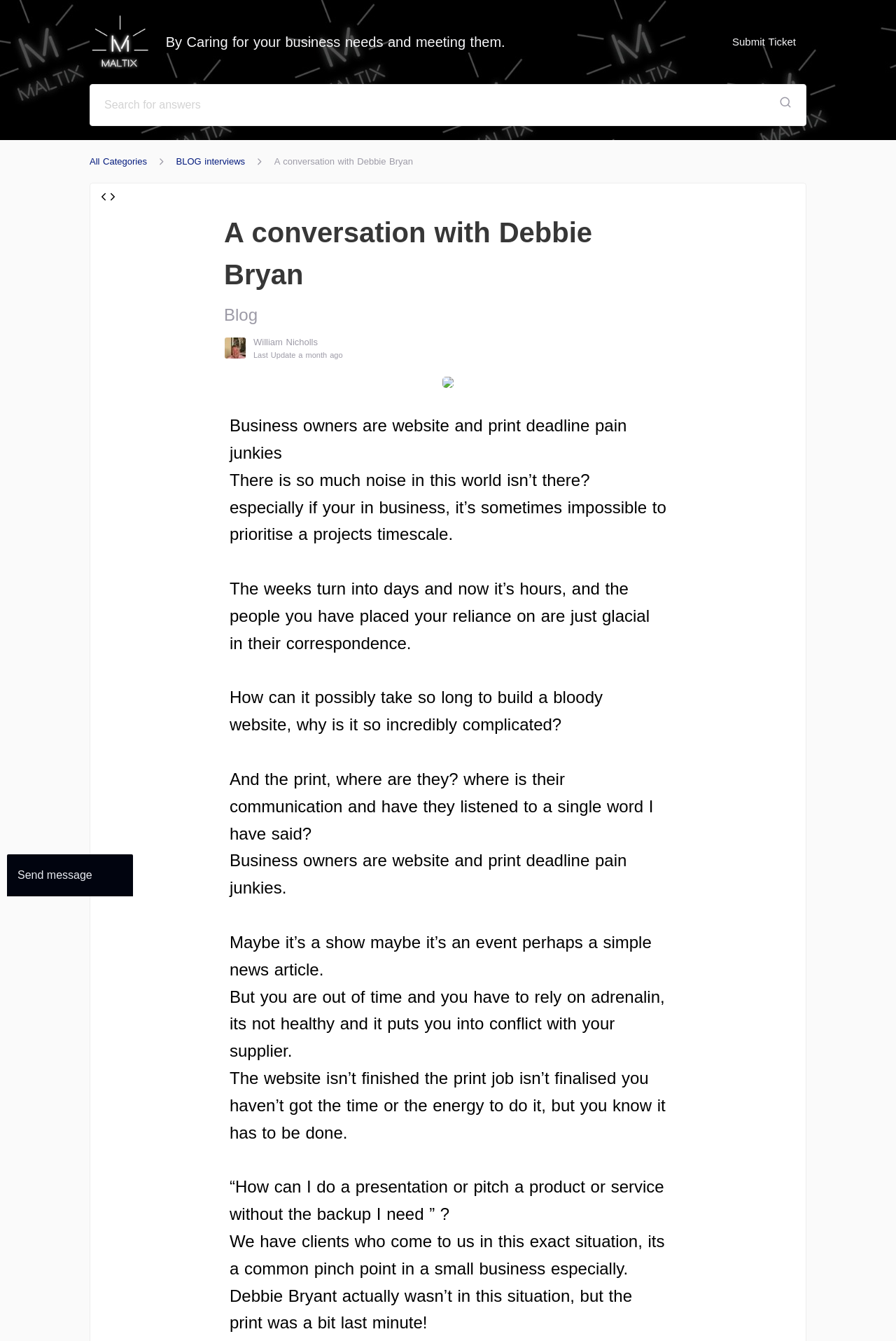Provide the bounding box coordinates for the UI element that is described as: "All Categories".

[0.1, 0.115, 0.164, 0.126]